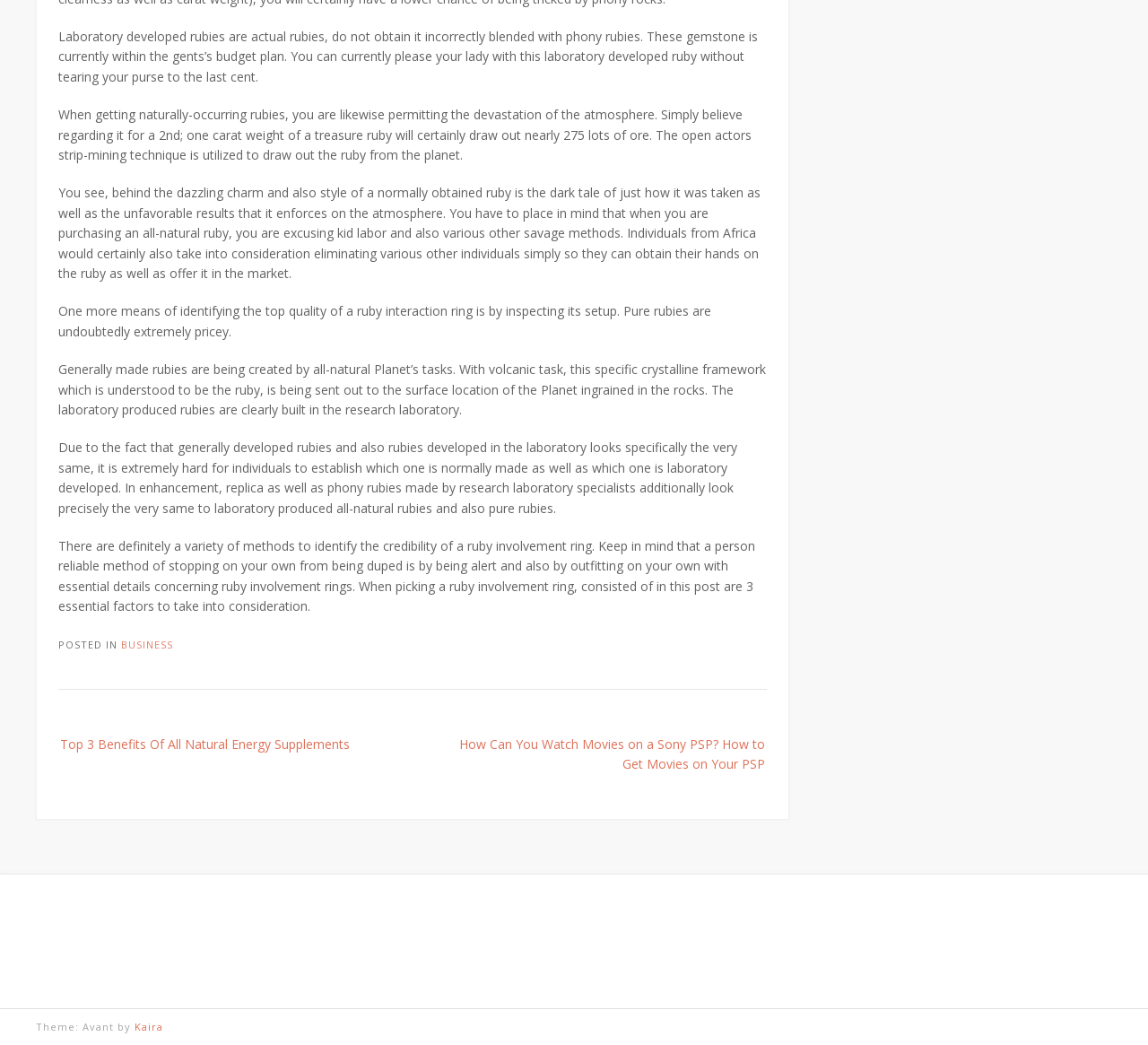Please provide the bounding box coordinates for the UI element as described: "Kaira". The coordinates must be four floats between 0 and 1, represented as [left, top, right, bottom].

[0.117, 0.976, 0.142, 0.989]